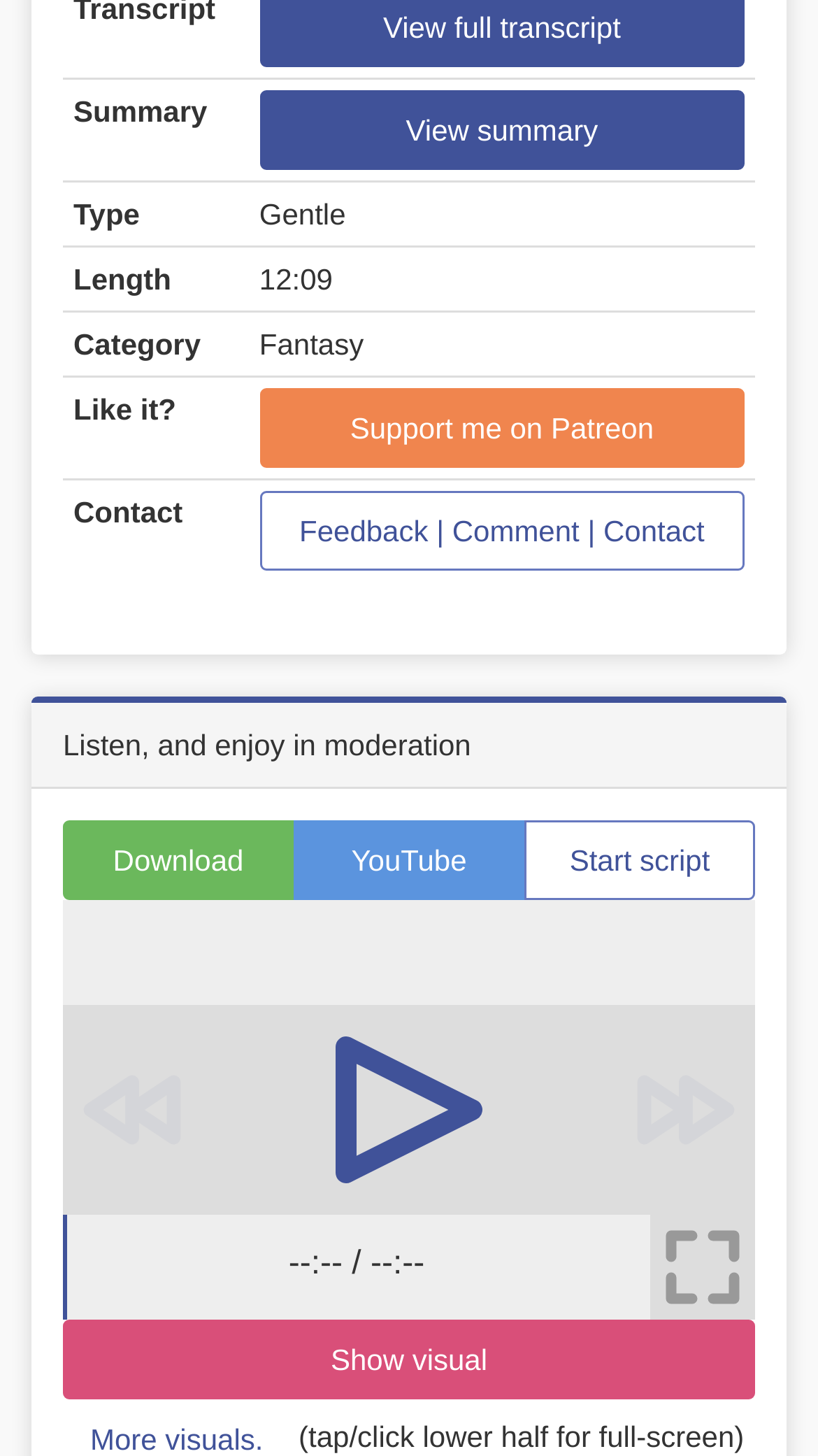Identify the bounding box coordinates of the HTML element based on this description: "Support me on Patreon".

[0.317, 0.267, 0.91, 0.322]